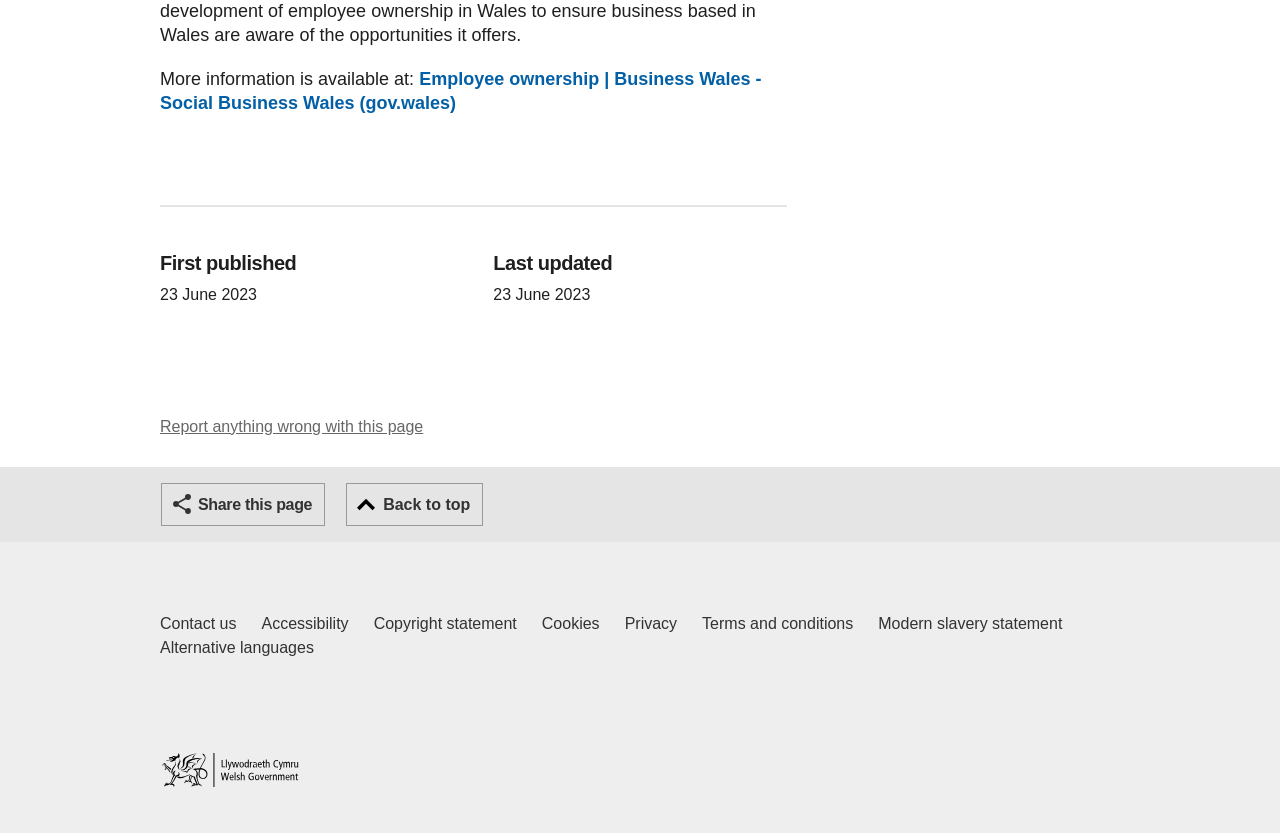When was the webpage first published?
Refer to the image and give a detailed answer to the query.

The webpage was first published on 23 June 2023, as indicated by the 'First published' heading and the corresponding date.